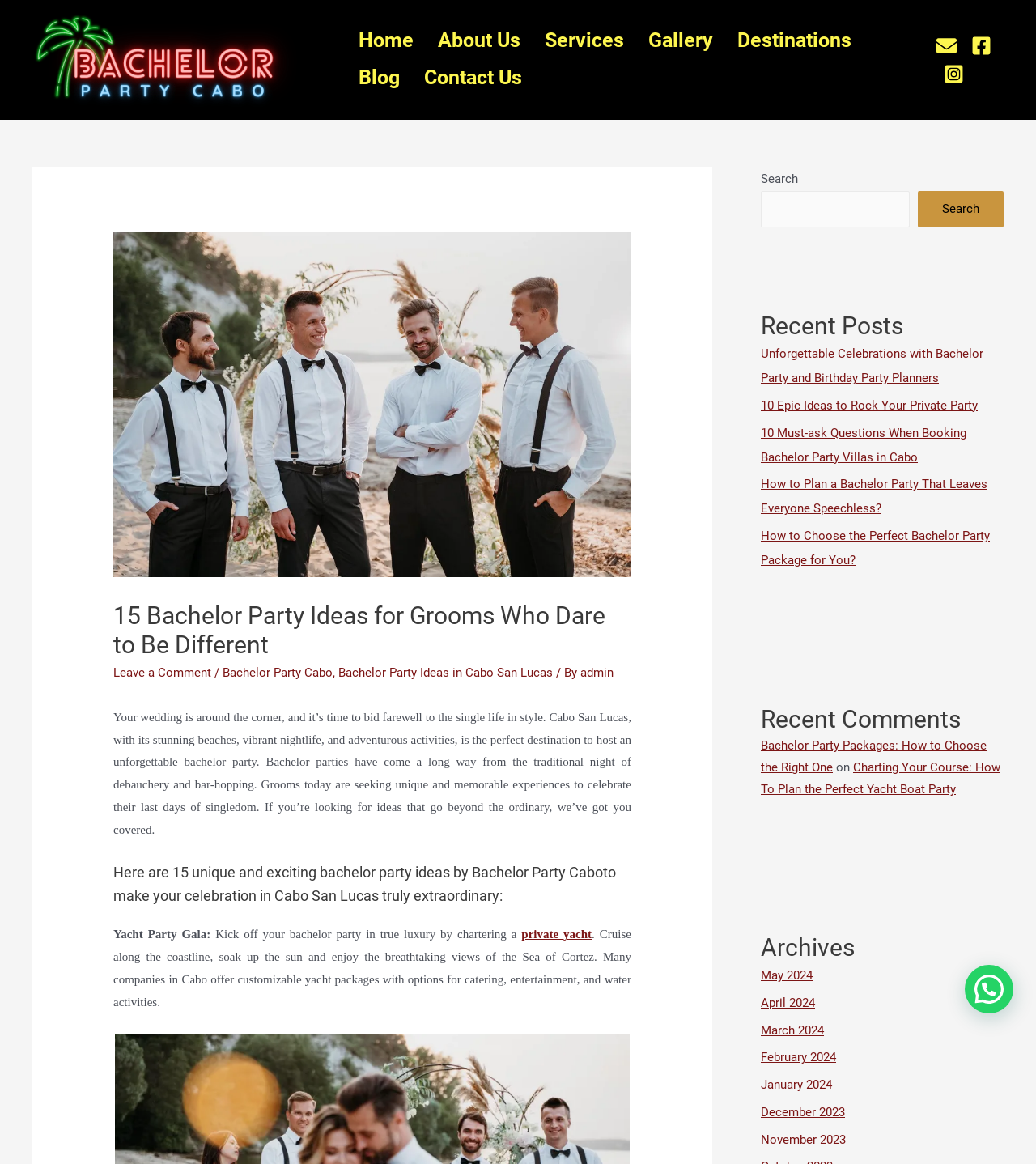What type of content is available in the 'Recent Posts' section?
Please provide a comprehensive and detailed answer to the question.

The 'Recent Posts' section appears to feature a list of blog posts, with links to articles such as 'Unforgettable Celebrations with Bachelor Party and Birthday Party Planners' and '10 Epic Ideas to Rock Your Private Party', suggesting that the website provides blog content related to bachelor party planning.